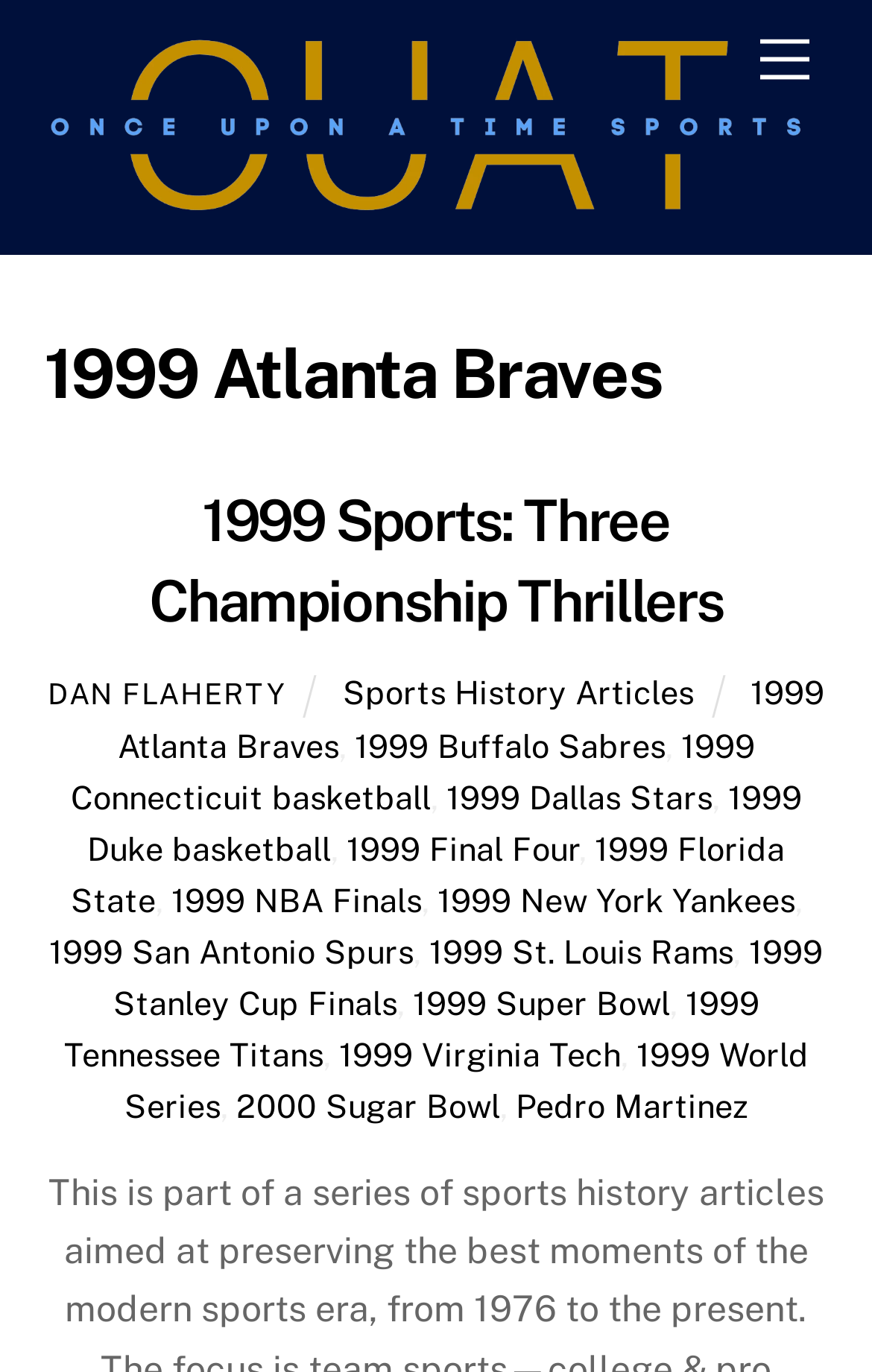Pinpoint the bounding box coordinates of the clickable area needed to execute the instruction: "Learn about 'Pedro Martinez'". The coordinates should be specified as four float numbers between 0 and 1, i.e., [left, top, right, bottom].

[0.591, 0.792, 0.858, 0.82]